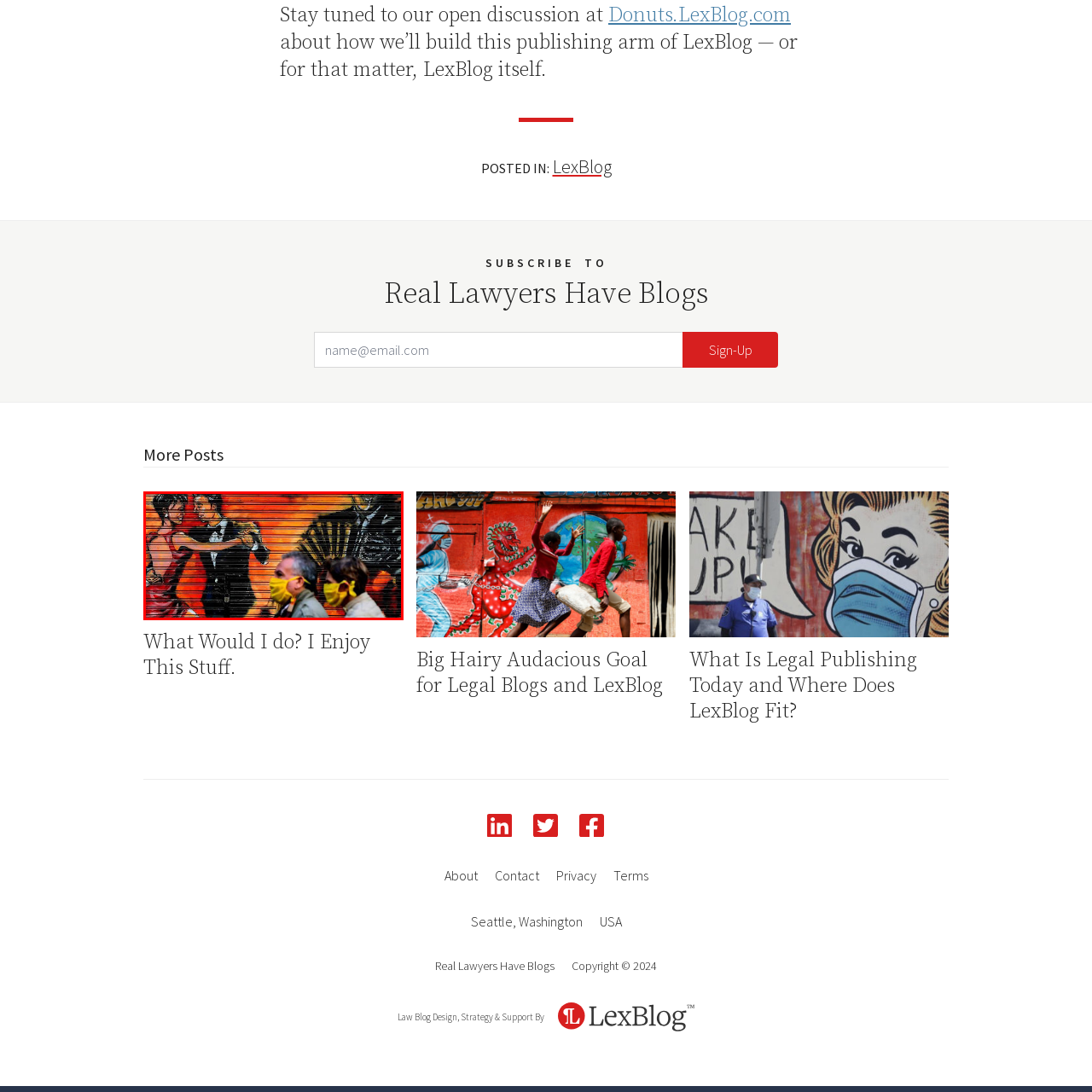What is the dominant color of the mural's background?
Look closely at the image inside the red bounding box and answer the question with as much detail as possible.

The caption describes the mural as having a 'fiery orange background', which suggests that orange is the dominant color of the background.